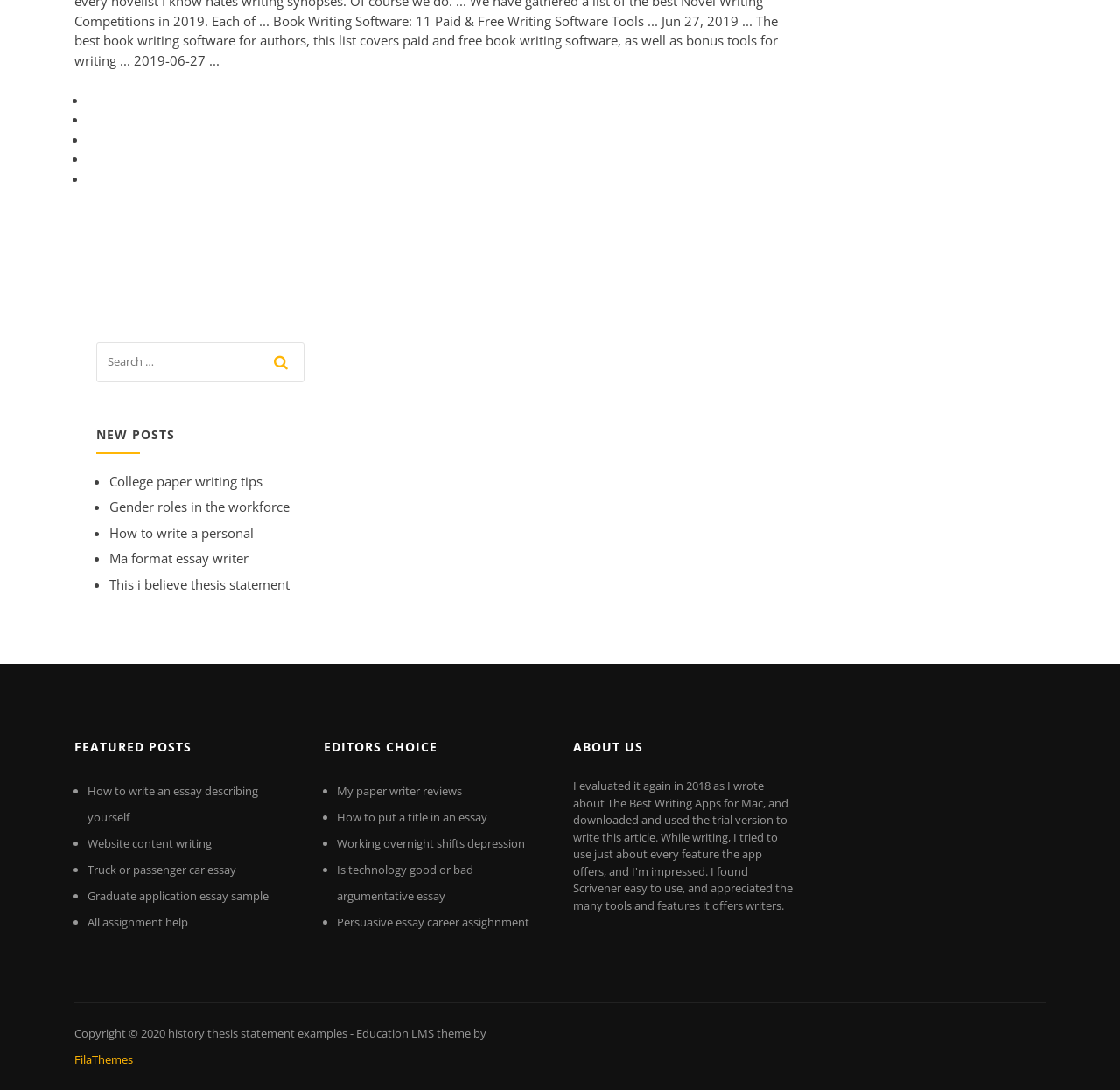Identify the bounding box for the described UI element. Provide the coordinates in (top-left x, top-left y, bottom-right x, bottom-right y) format with values ranging from 0 to 1: Gender roles in the workforce

[0.098, 0.457, 0.259, 0.473]